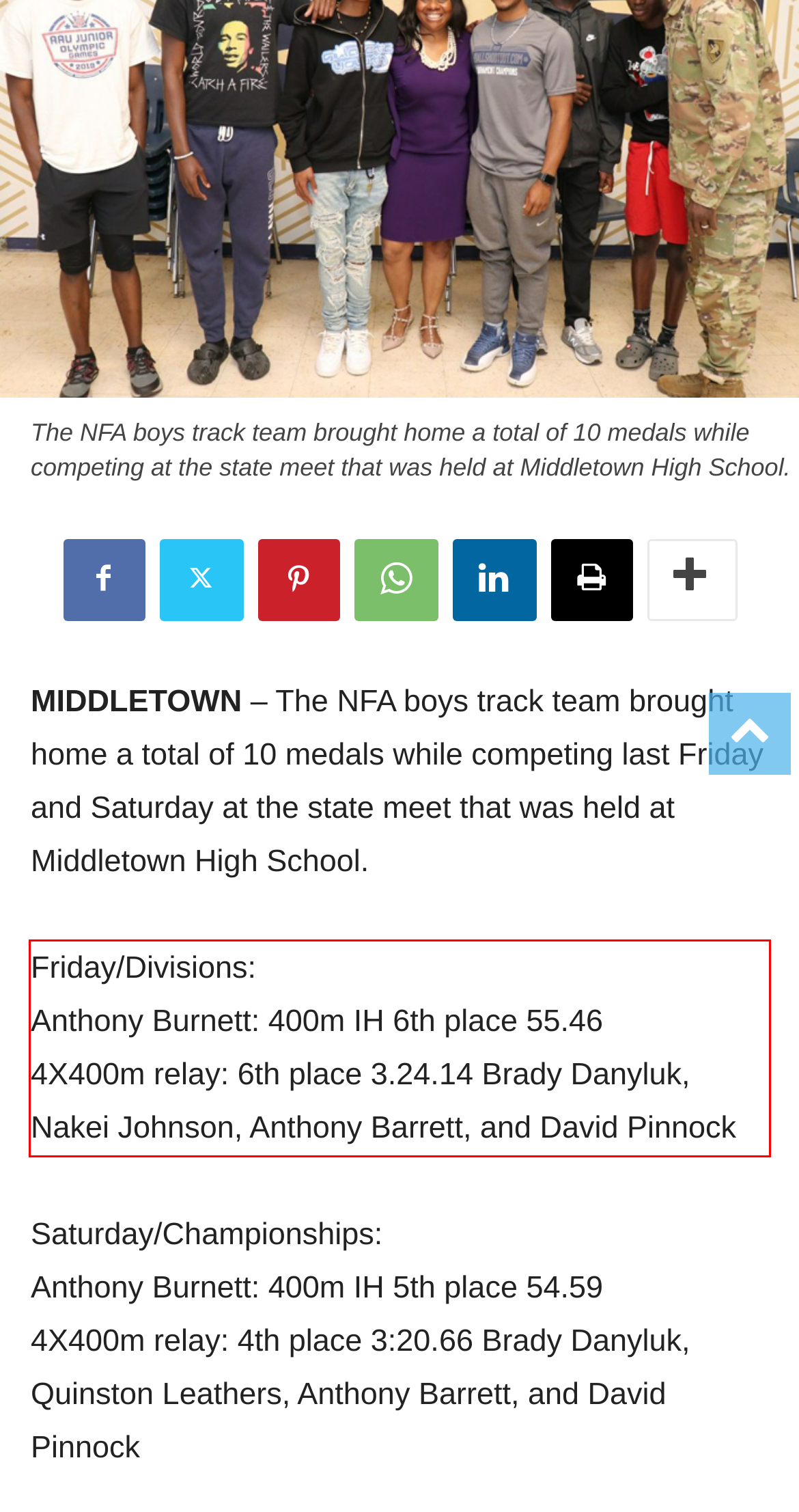Analyze the webpage screenshot and use OCR to recognize the text content in the red bounding box.

Friday/Divisions: Anthony Burnett: 400m IH 6th place 55.46 4X400m relay: 6th place 3.24.14 Brady Danyluk, Nakei Johnson, Anthony Barrett, and David Pinnock